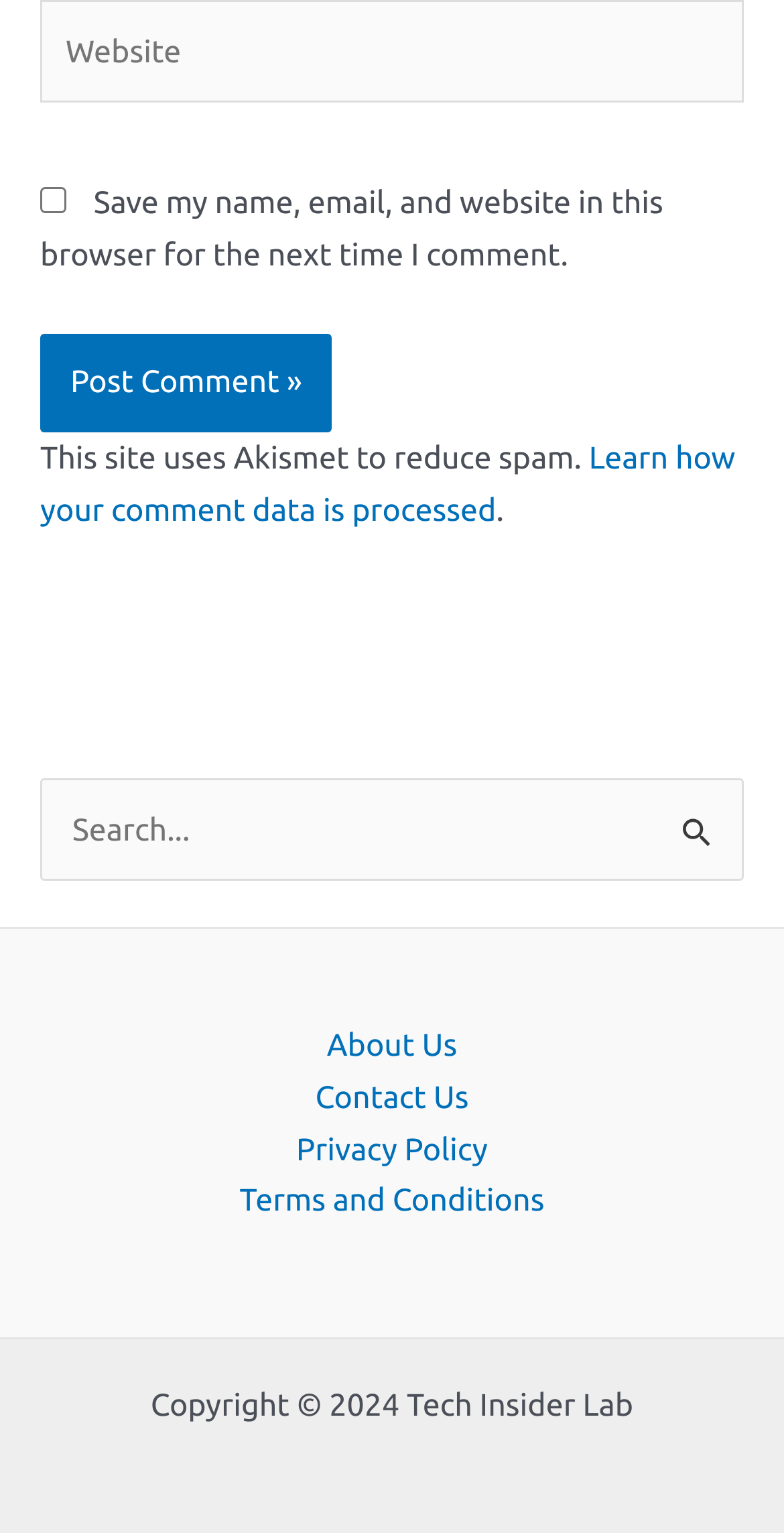Can you find the bounding box coordinates for the element to click on to achieve the instruction: "post a comment"?

[0.051, 0.218, 0.424, 0.282]